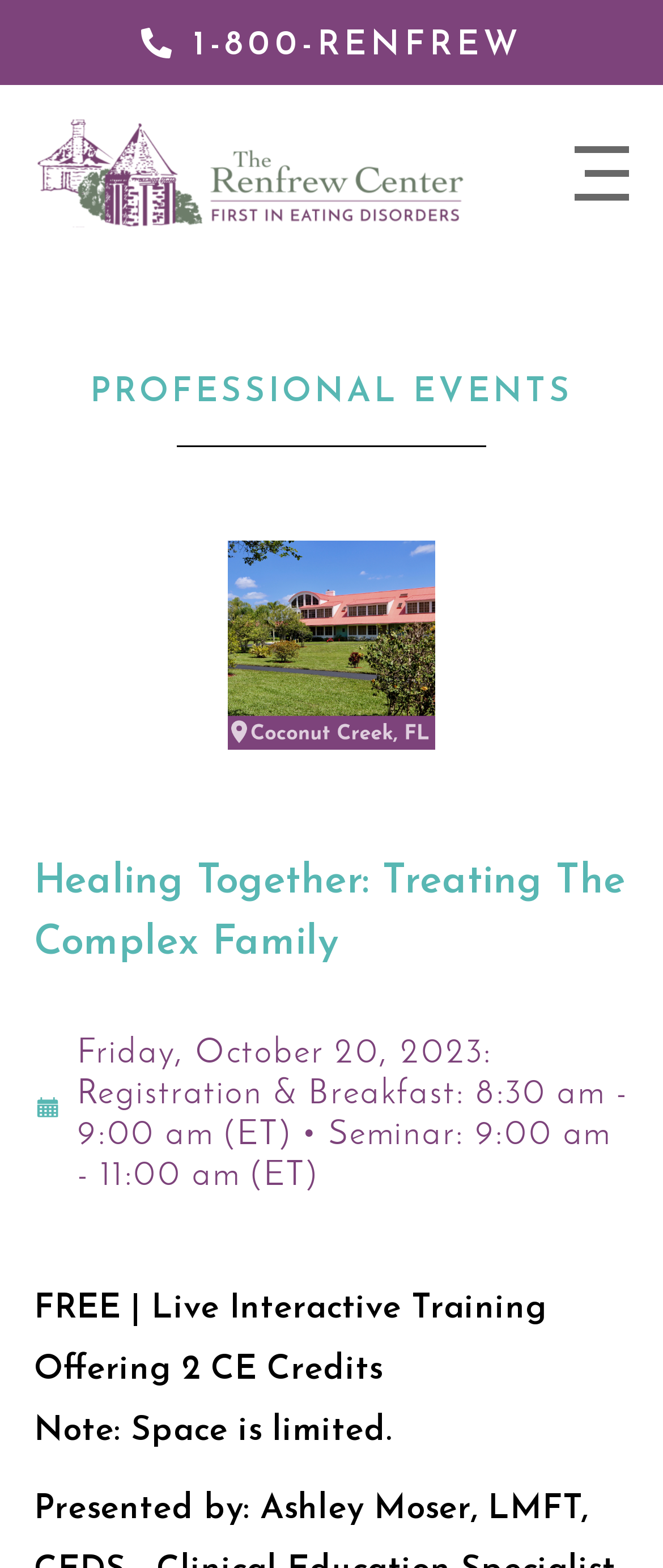Given the element description, predict the bounding box coordinates in the format (top-left x, top-left y, bottom-right x, bottom-right y). Make sure all values are between 0 and 1. Here is the element description: The Renfrew Center

[0.051, 0.076, 0.703, 0.145]